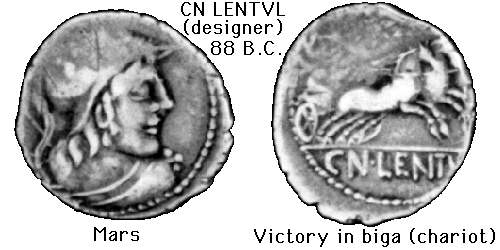What is the Roman god of war depicted on the coin?
Using the image, respond with a single word or phrase.

Mars